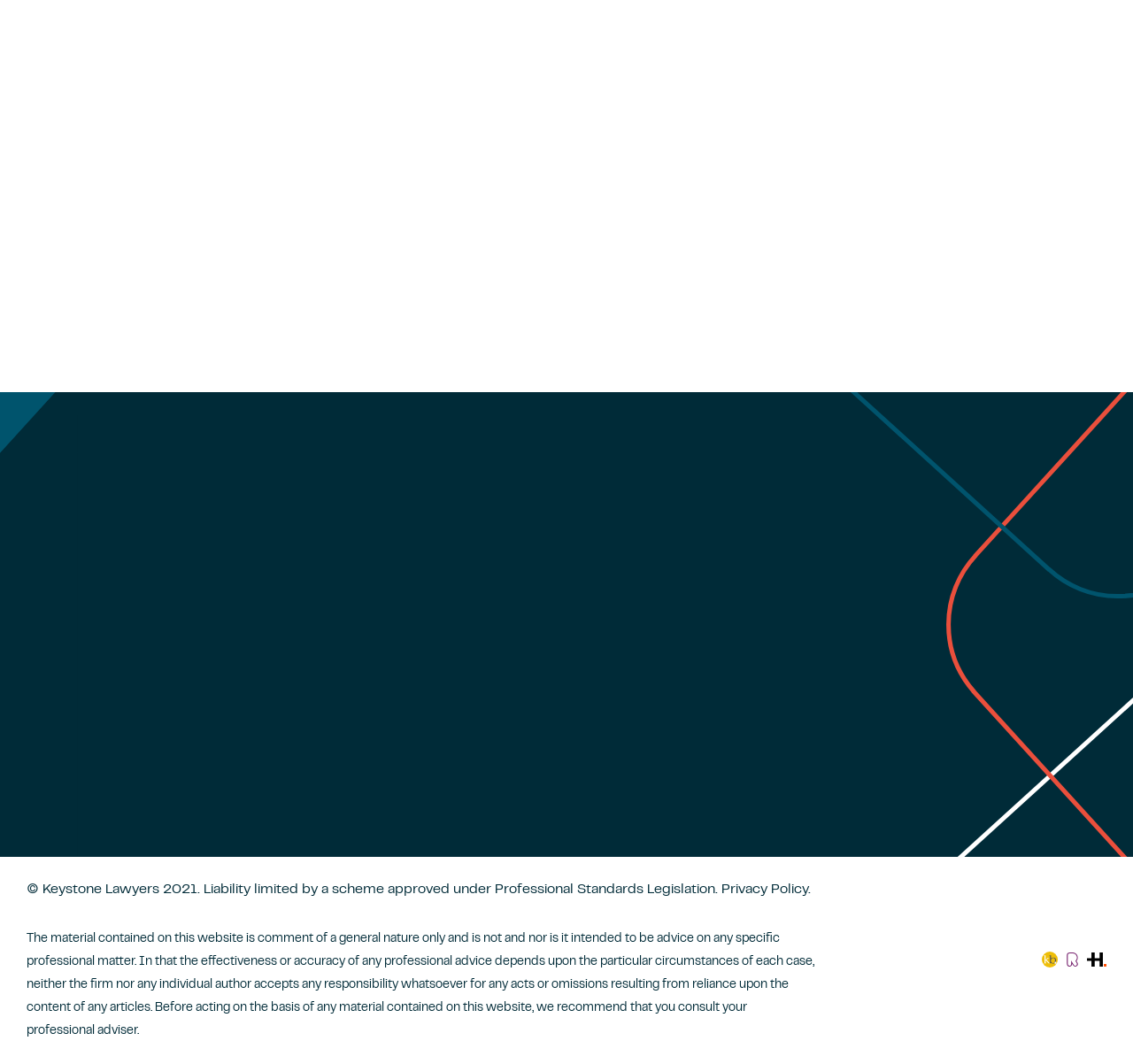Please give the bounding box coordinates of the area that should be clicked to fulfill the following instruction: "Visit 'Construction' page". The coordinates should be in the format of four float numbers from 0 to 1, i.e., [left, top, right, bottom].

[0.11, 0.02, 0.195, 0.033]